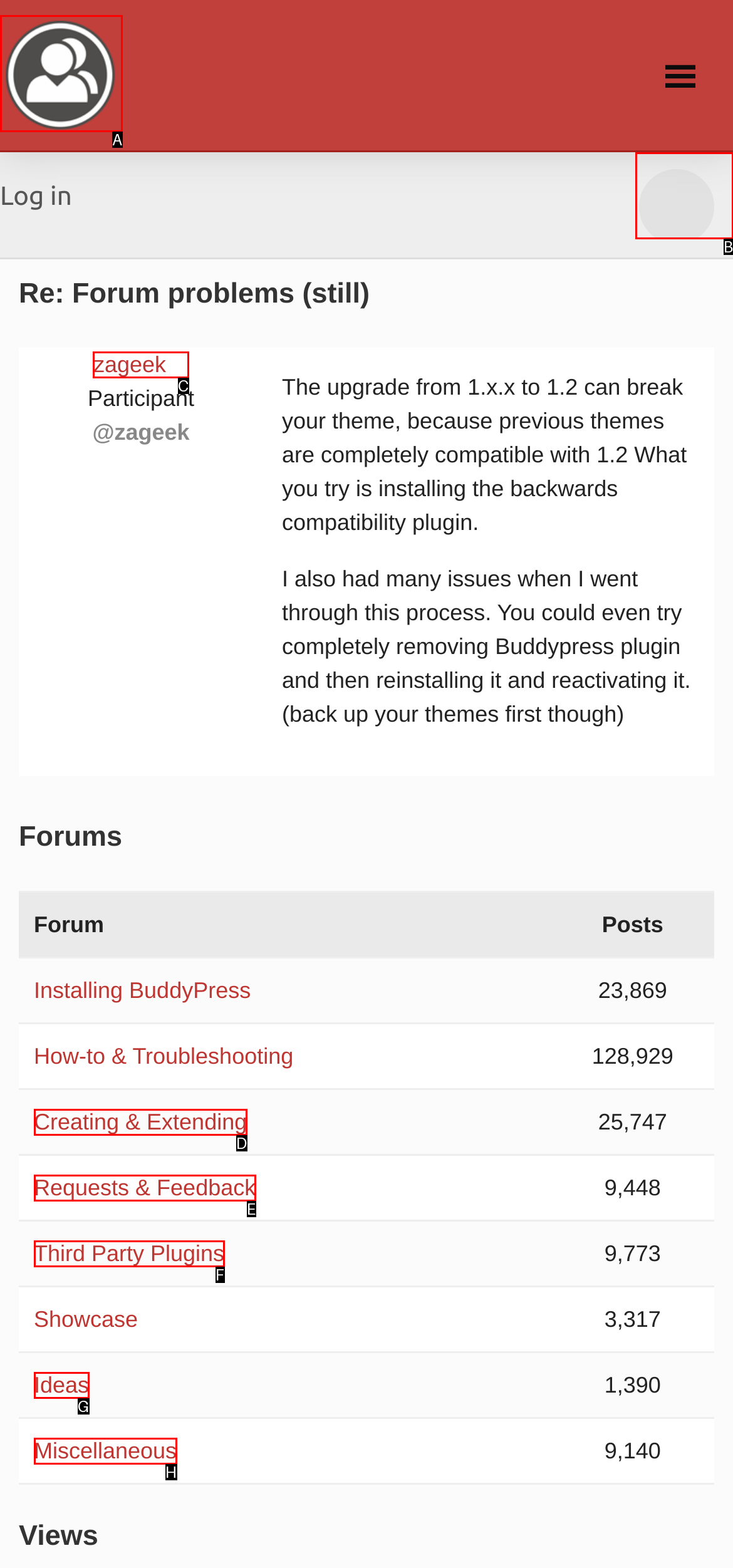Match the description: Ideas to the appropriate HTML element. Respond with the letter of your selected option.

G